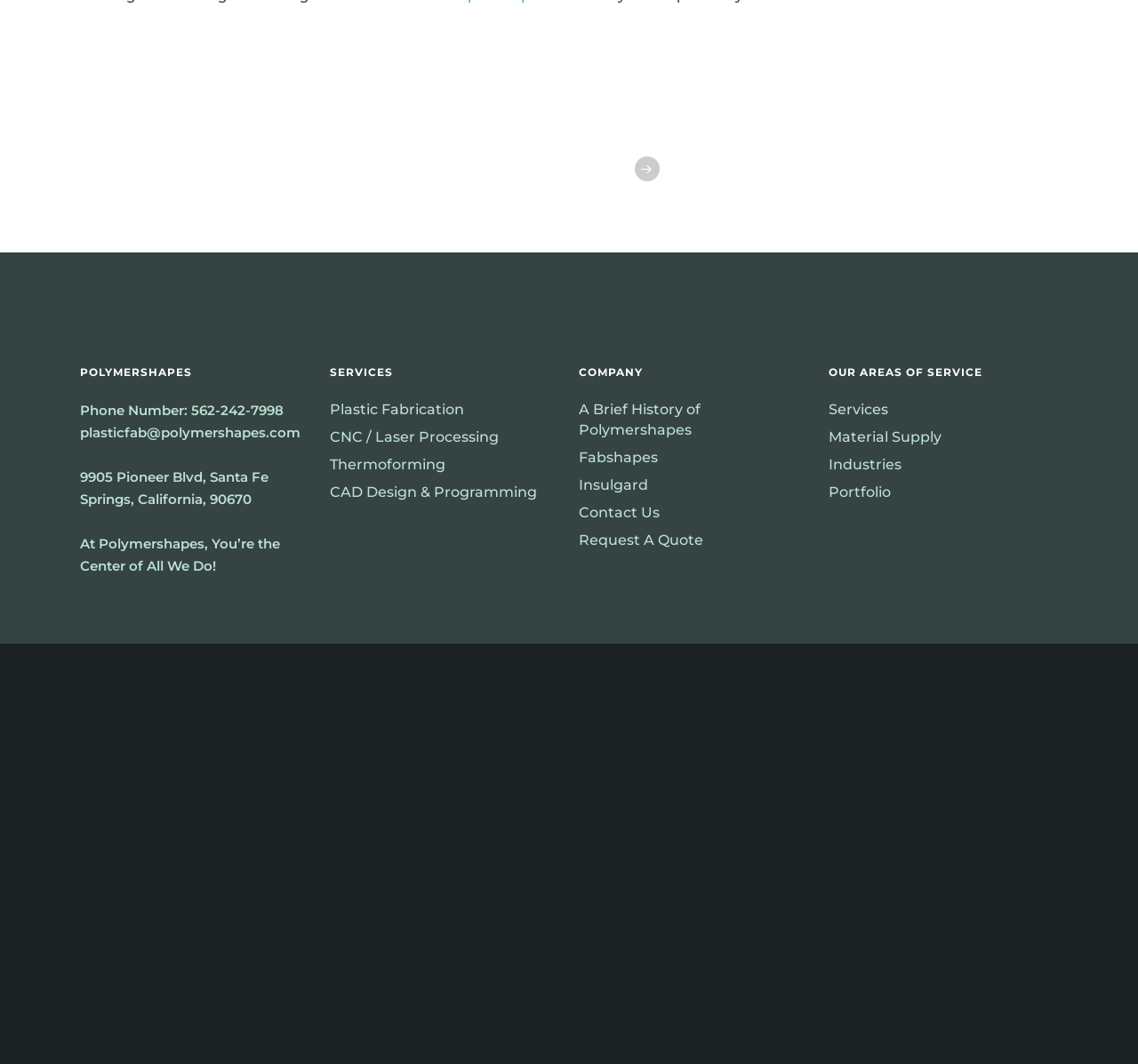What is the name of the company?
Your answer should be a single word or phrase derived from the screenshot.

Polymershapes